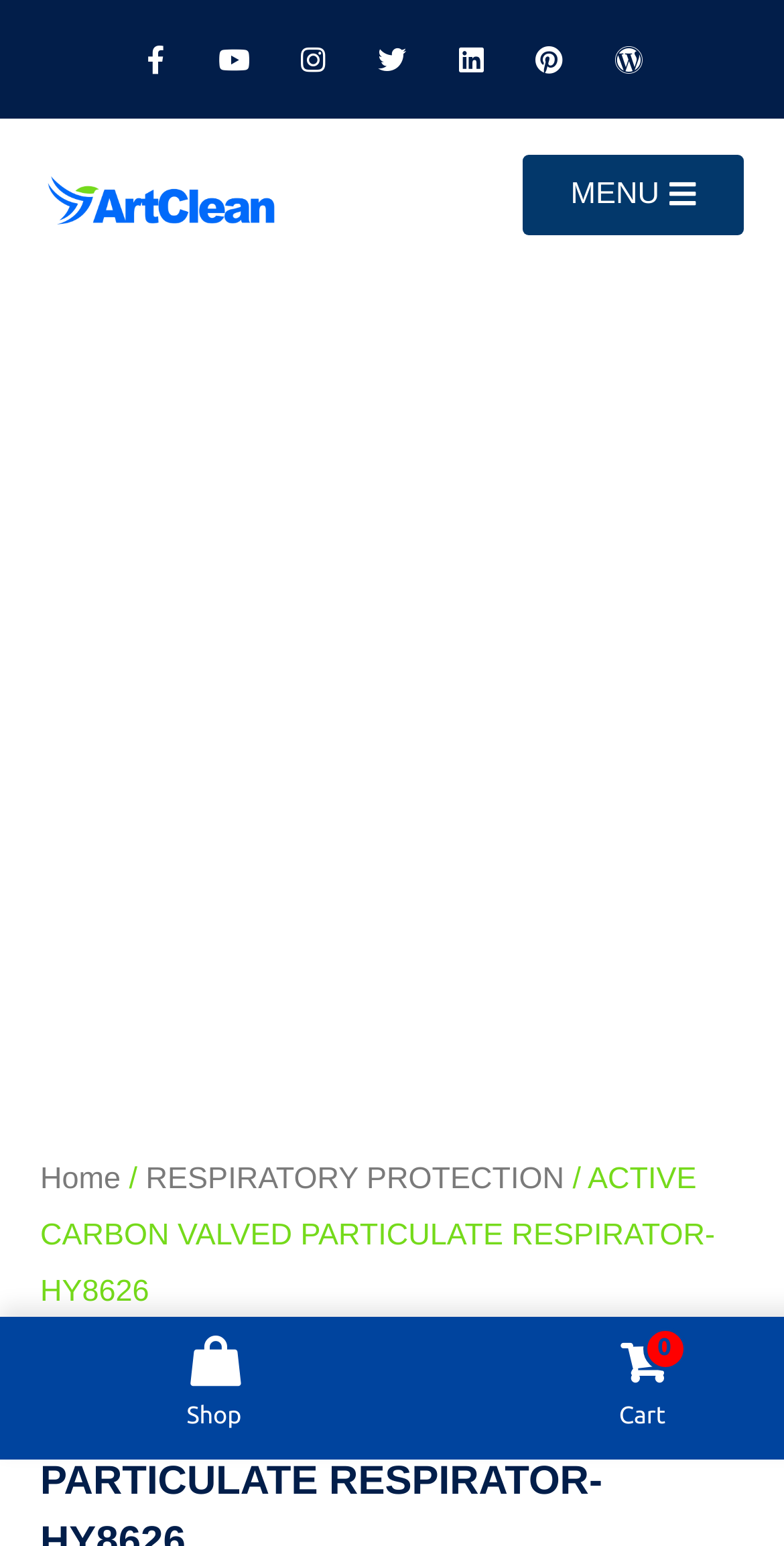Determine the bounding box coordinates of the region I should click to achieve the following instruction: "Click on Facebook link". Ensure the bounding box coordinates are four float numbers between 0 and 1, i.e., [left, top, right, bottom].

[0.148, 0.013, 0.249, 0.064]